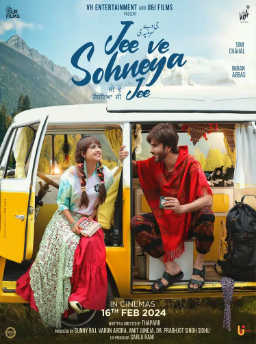What is the name of the actress in the poster? Using the information from the screenshot, answer with a single word or phrase.

Simi Chahal